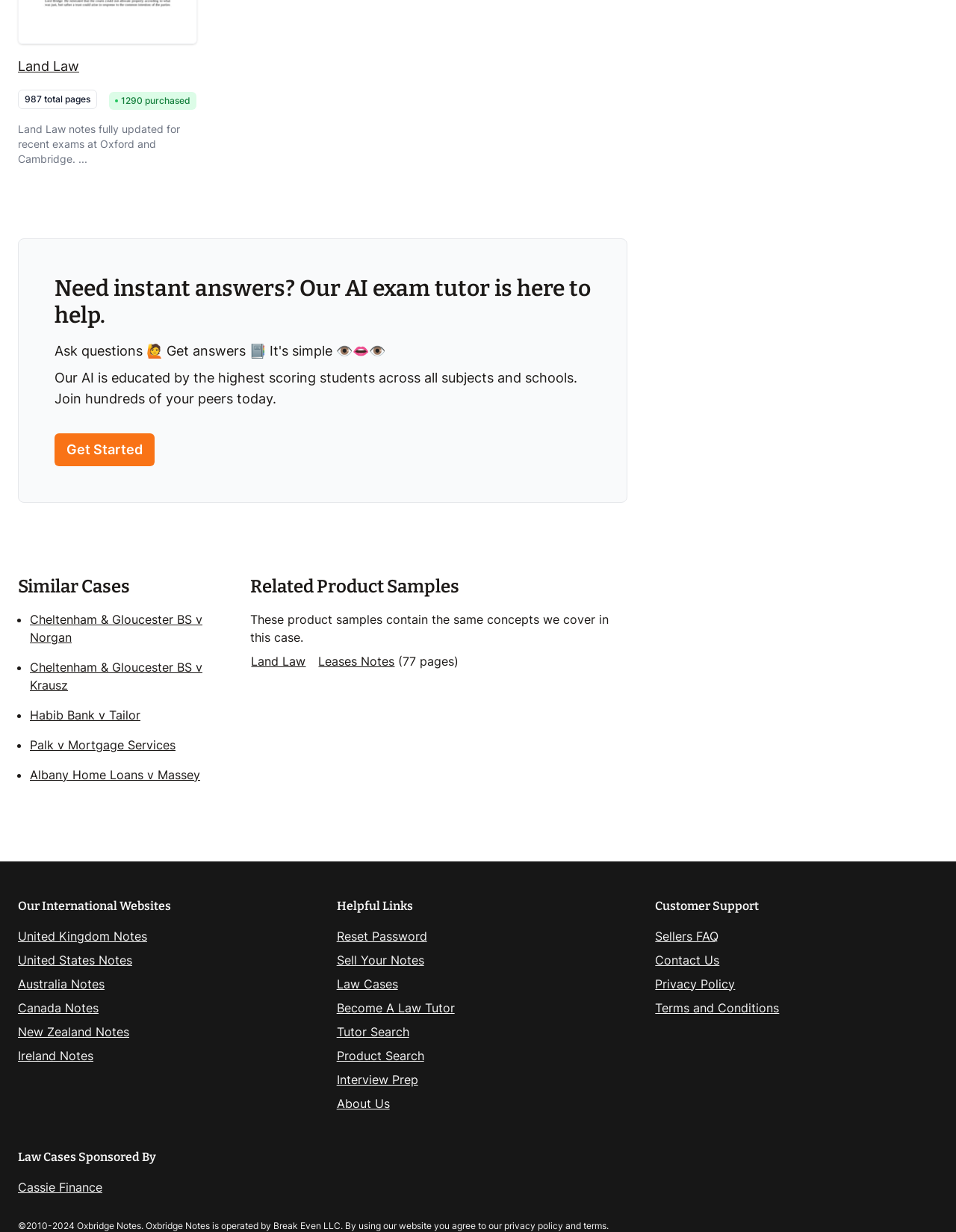Pinpoint the bounding box coordinates of the element you need to click to execute the following instruction: "Contact 'Customer Support'". The bounding box should be represented by four float numbers between 0 and 1, in the format [left, top, right, bottom].

[0.685, 0.773, 0.753, 0.785]